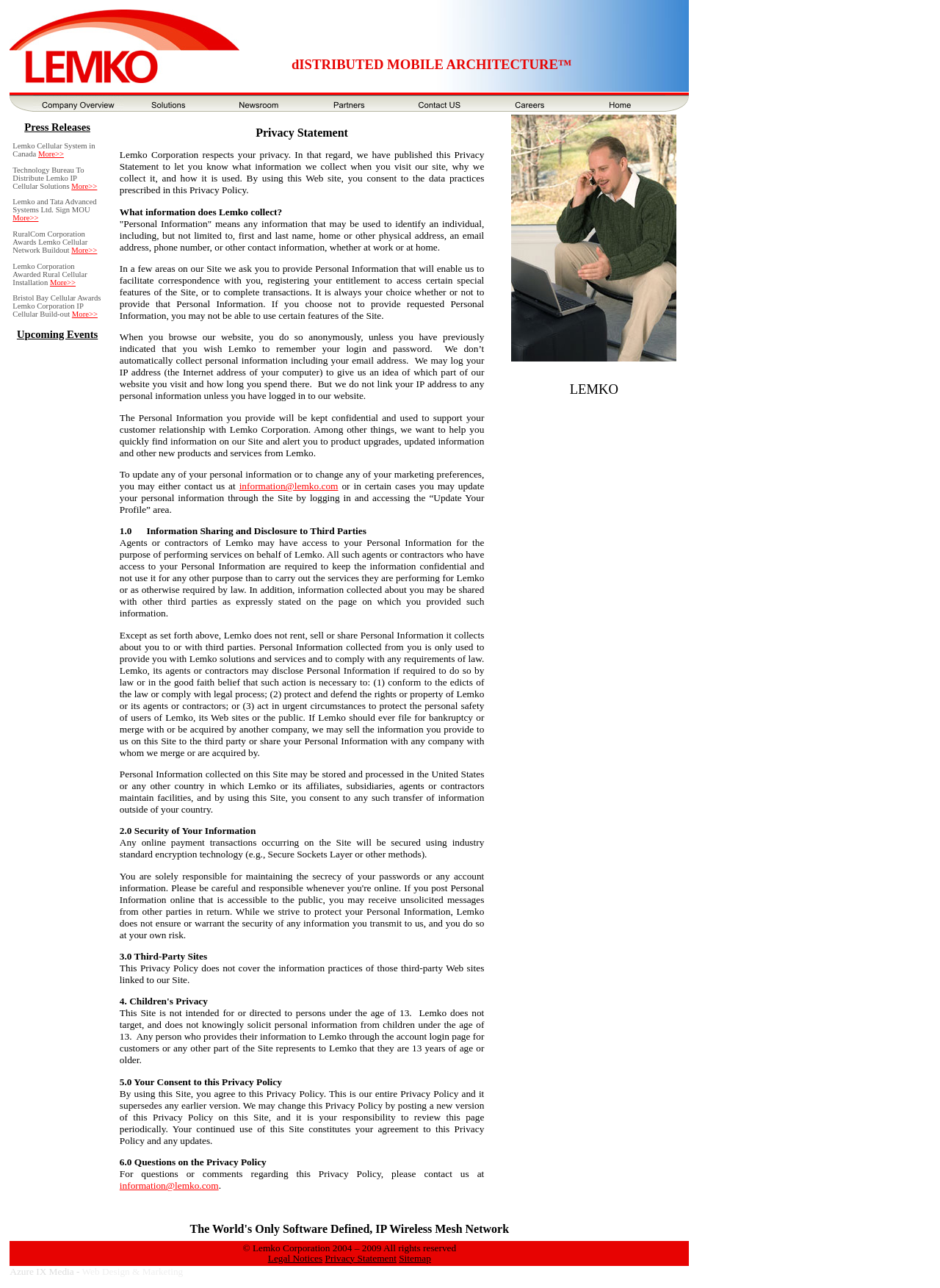Provide a short answer using a single word or phrase for the following question: 
What is the email address for questions on the privacy policy?

information@lemko.com